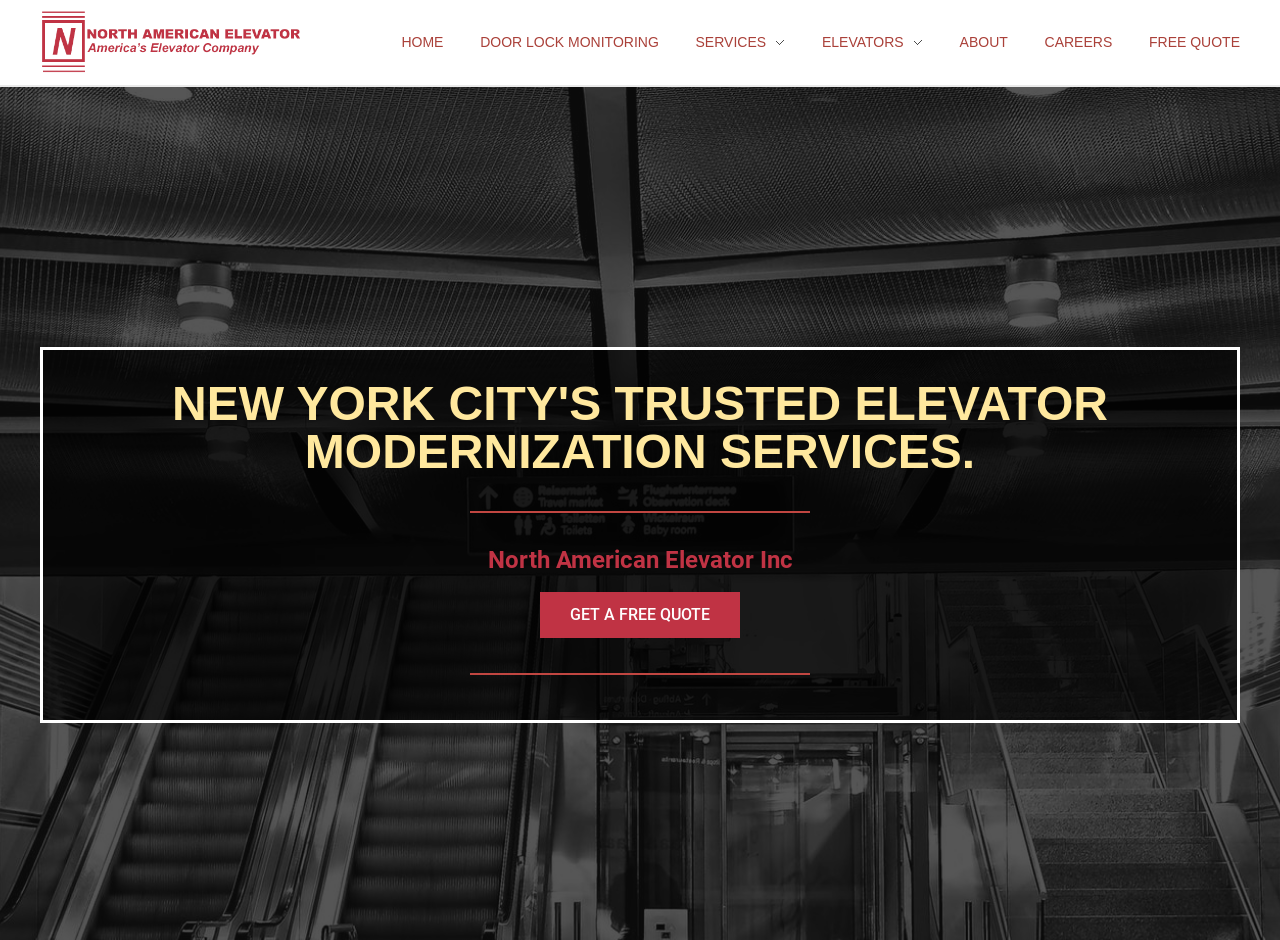Determine the bounding box coordinates of the element that should be clicked to execute the following command: "learn more about door lock monitoring".

[0.361, 0.0, 0.529, 0.09]